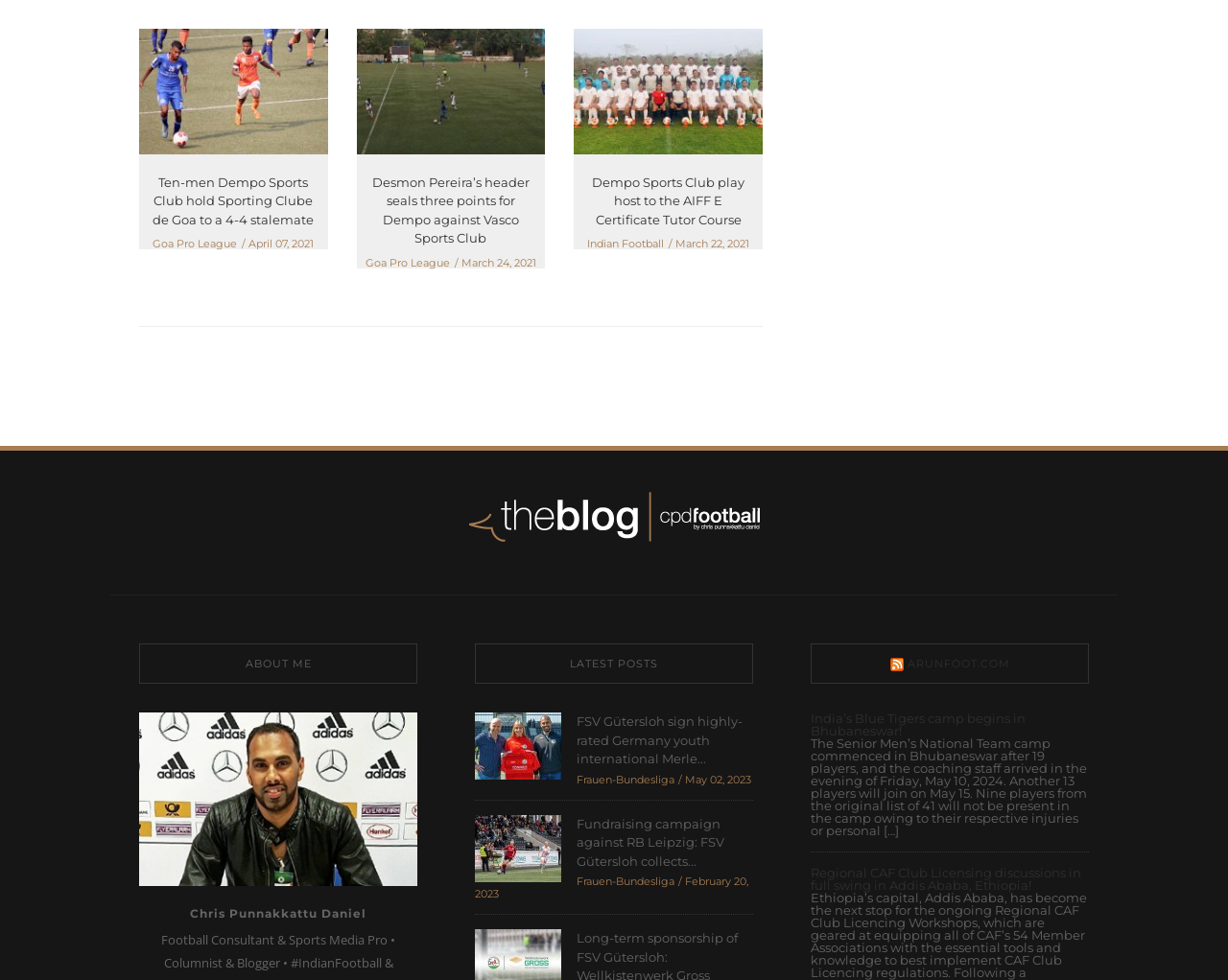Identify the bounding box coordinates for the element you need to click to achieve the following task: "View article about Ten-men Dempo Sports Club hold Sporting Clube de Goa to a 4-4 stalemate". The coordinates must be four float values ranging from 0 to 1, formatted as [left, top, right, bottom].

[0.124, 0.178, 0.256, 0.232]